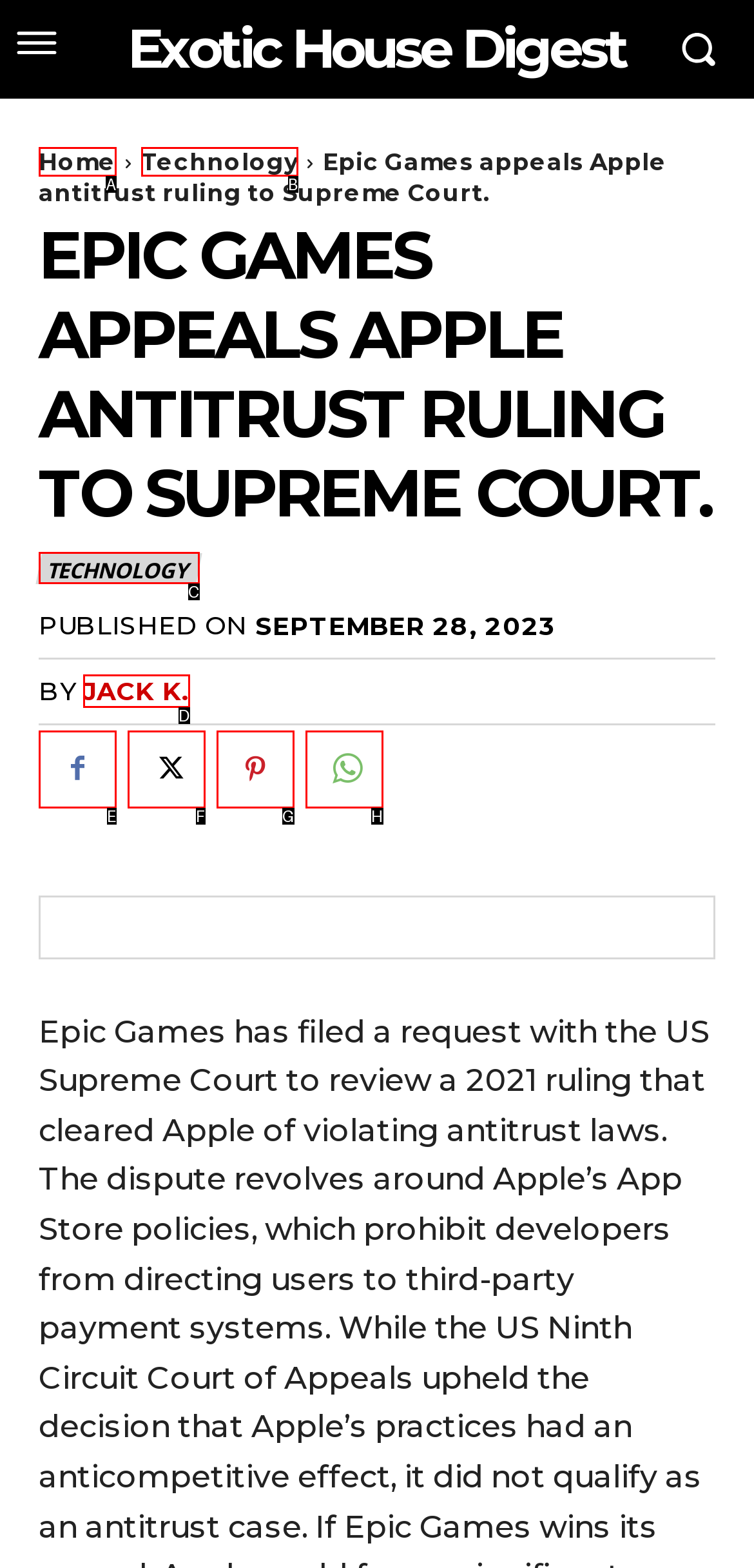Which lettered UI element aligns with this description: Jack K.
Provide your answer using the letter from the available choices.

D